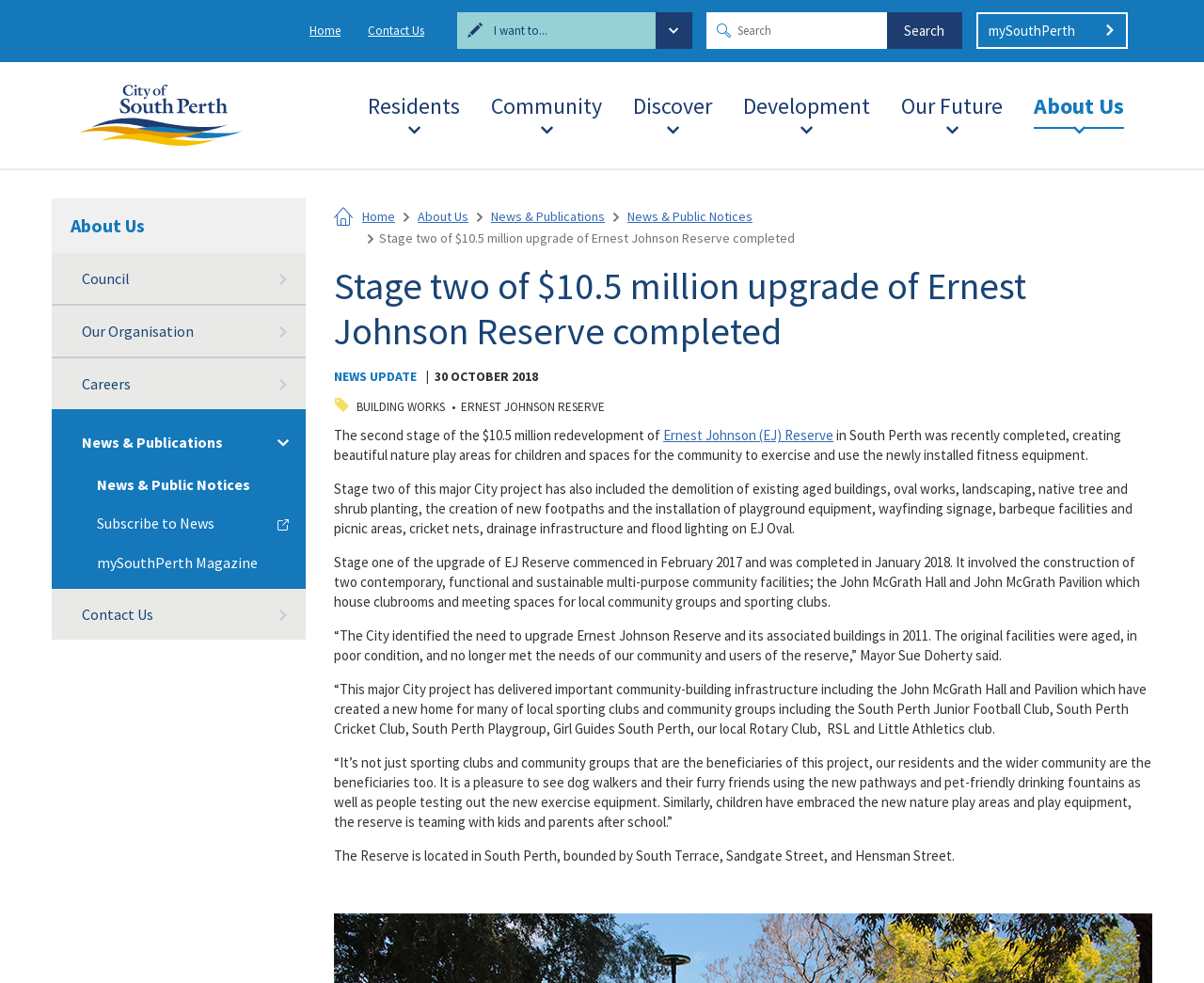Could you specify the bounding box coordinates for the clickable section to complete the following instruction: "View rates and payments"?

[0.073, 0.173, 0.184, 0.216]